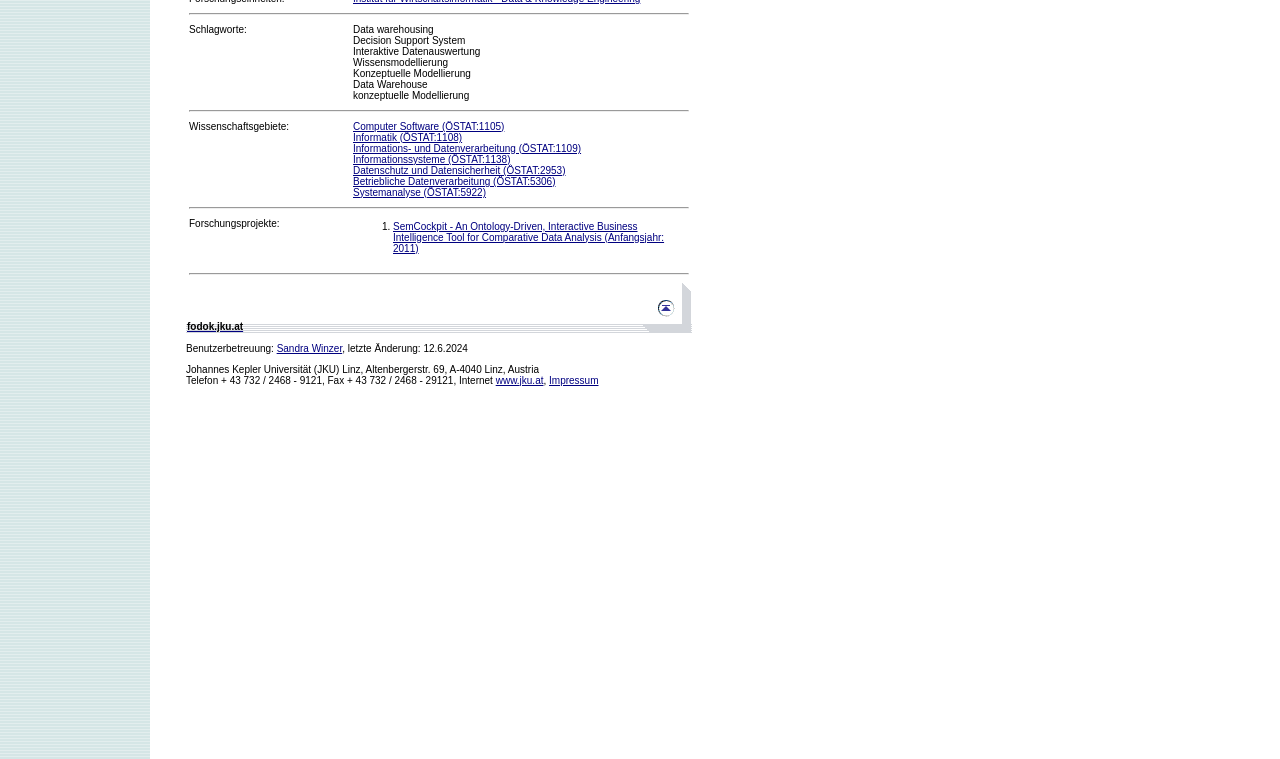Bounding box coordinates are specified in the format (top-left x, top-left y, bottom-right x, bottom-right y). All values are floating point numbers bounded between 0 and 1. Please provide the bounding box coordinate of the region this sentence describes: Computer Software (ÖSTAT:1105)

[0.276, 0.159, 0.394, 0.174]